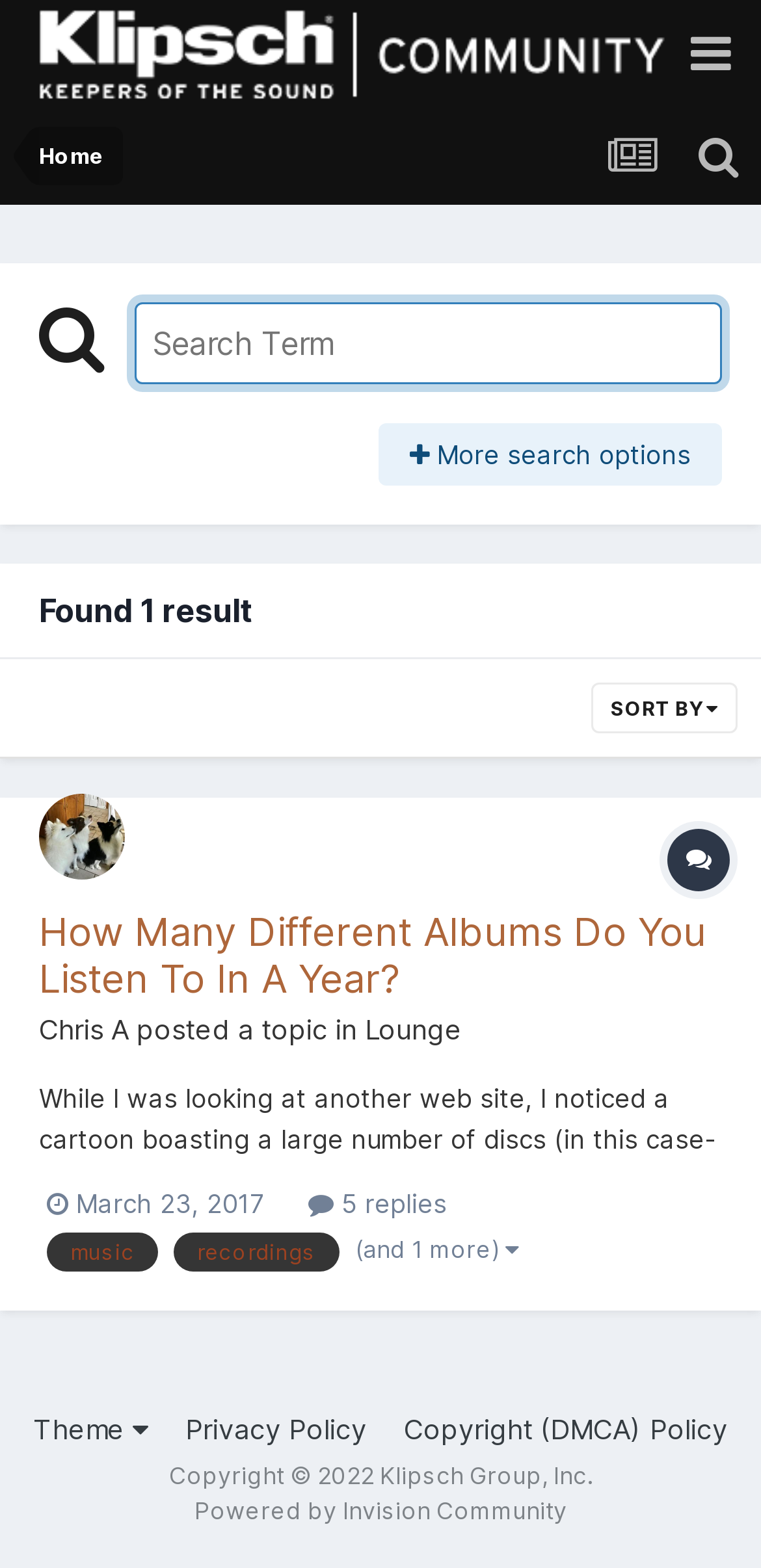Based on the visual content of the image, answer the question thoroughly: Who is the author of the topic?

The answer can be found in the link element 'Chris A' which is located next to the topic title 'How Many Different Albums Do You Listen To In A Year?'.